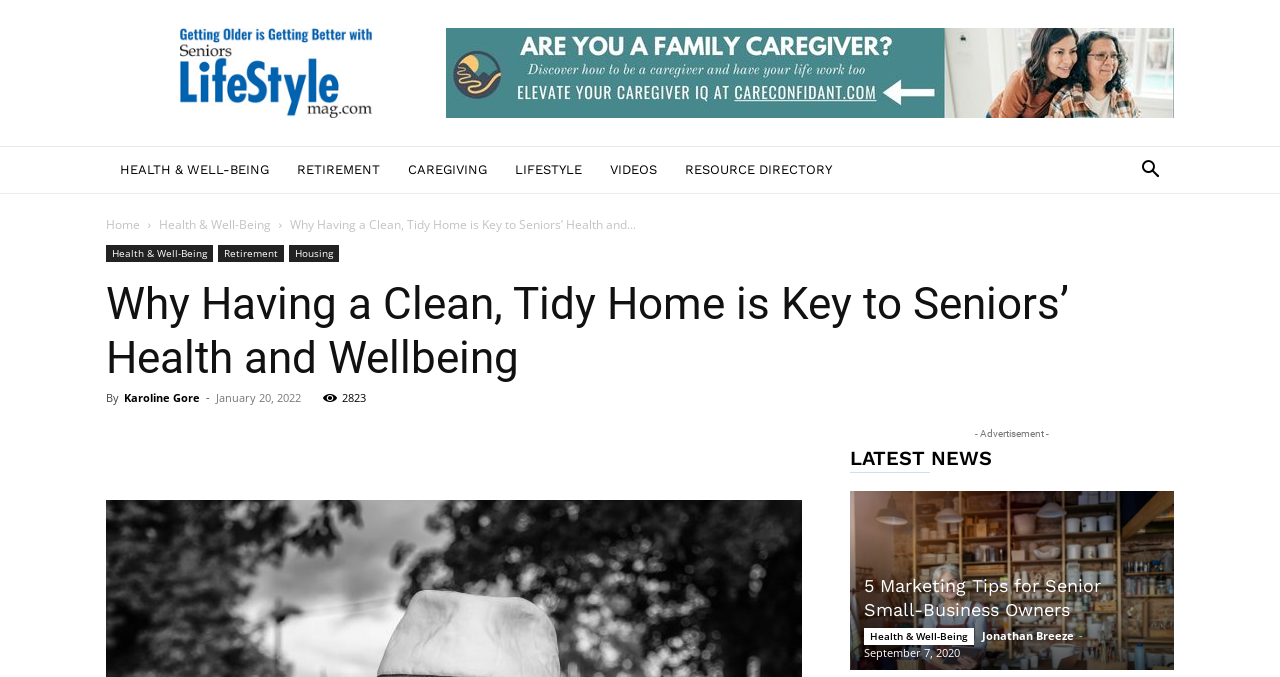Specify the bounding box coordinates of the region I need to click to perform the following instruction: "Read the article by Karoline Gore". The coordinates must be four float numbers in the range of 0 to 1, i.e., [left, top, right, bottom].

[0.097, 0.576, 0.156, 0.598]